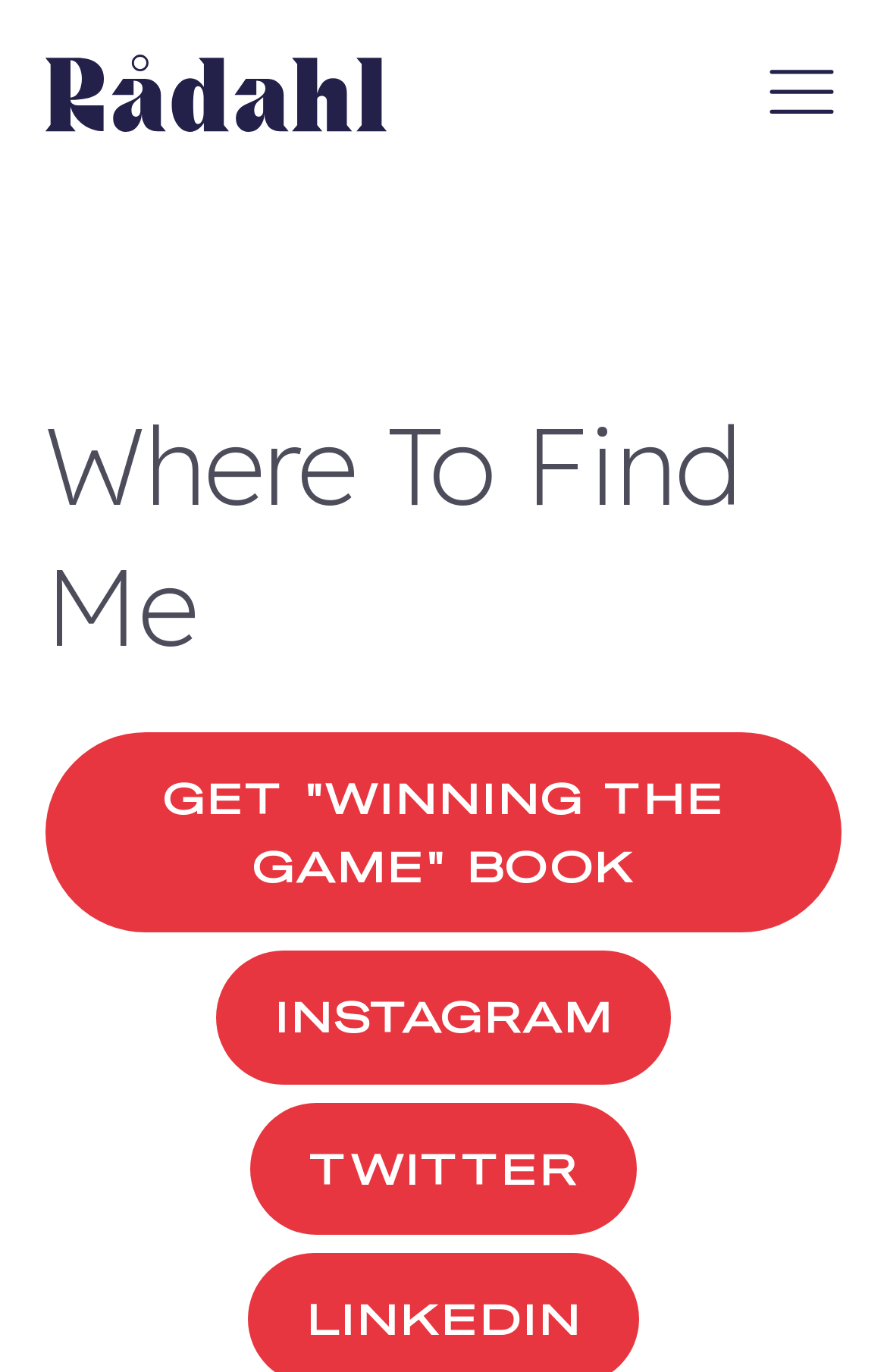What is the principal heading displayed on the webpage?

Where To Find Me